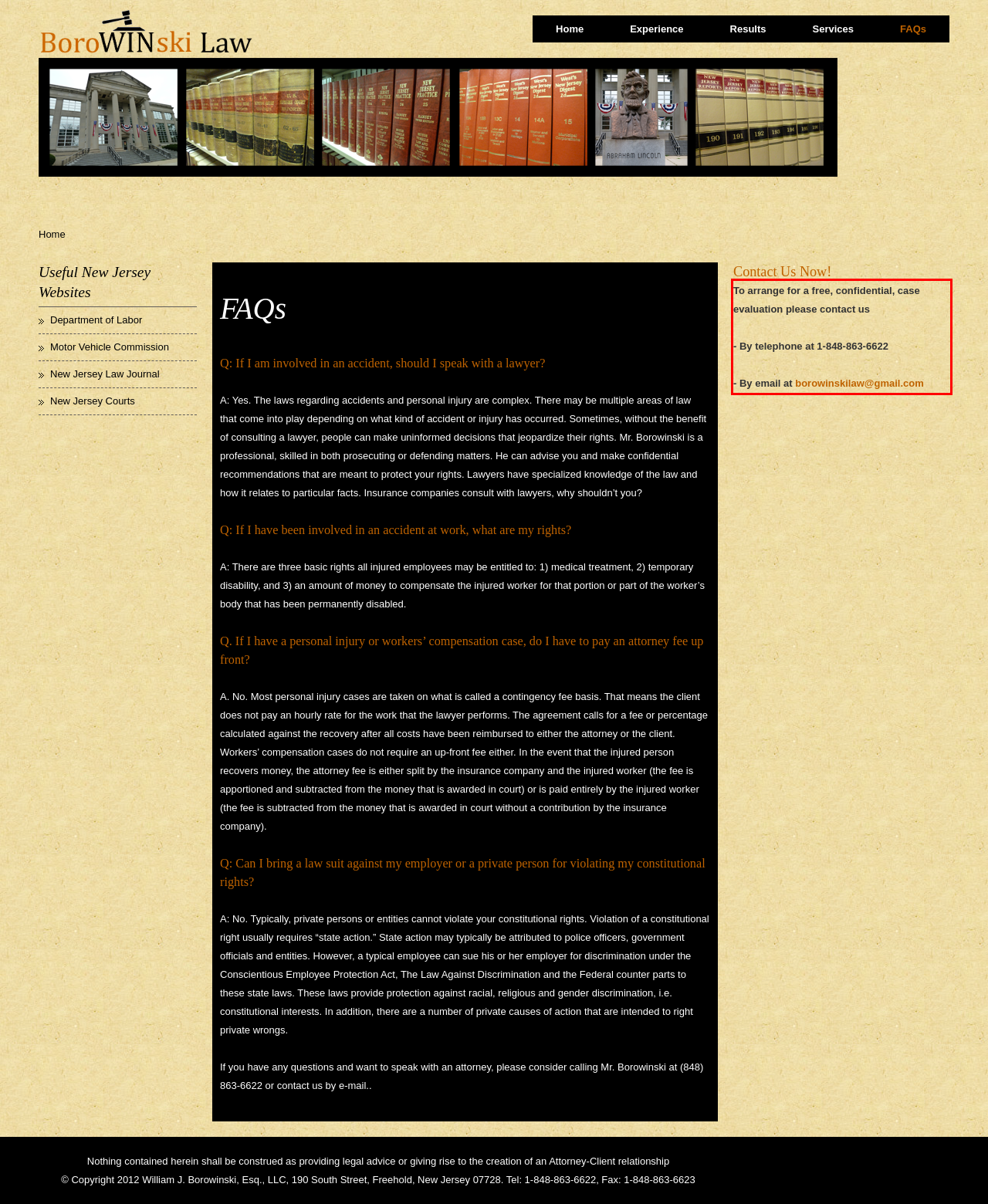Please analyze the screenshot of a webpage and extract the text content within the red bounding box using OCR.

To arrange for a free, confidential, case evaluation please contact us - By telephone at 1-848-863-6622 - By email at borowinskilaw@gmail.com